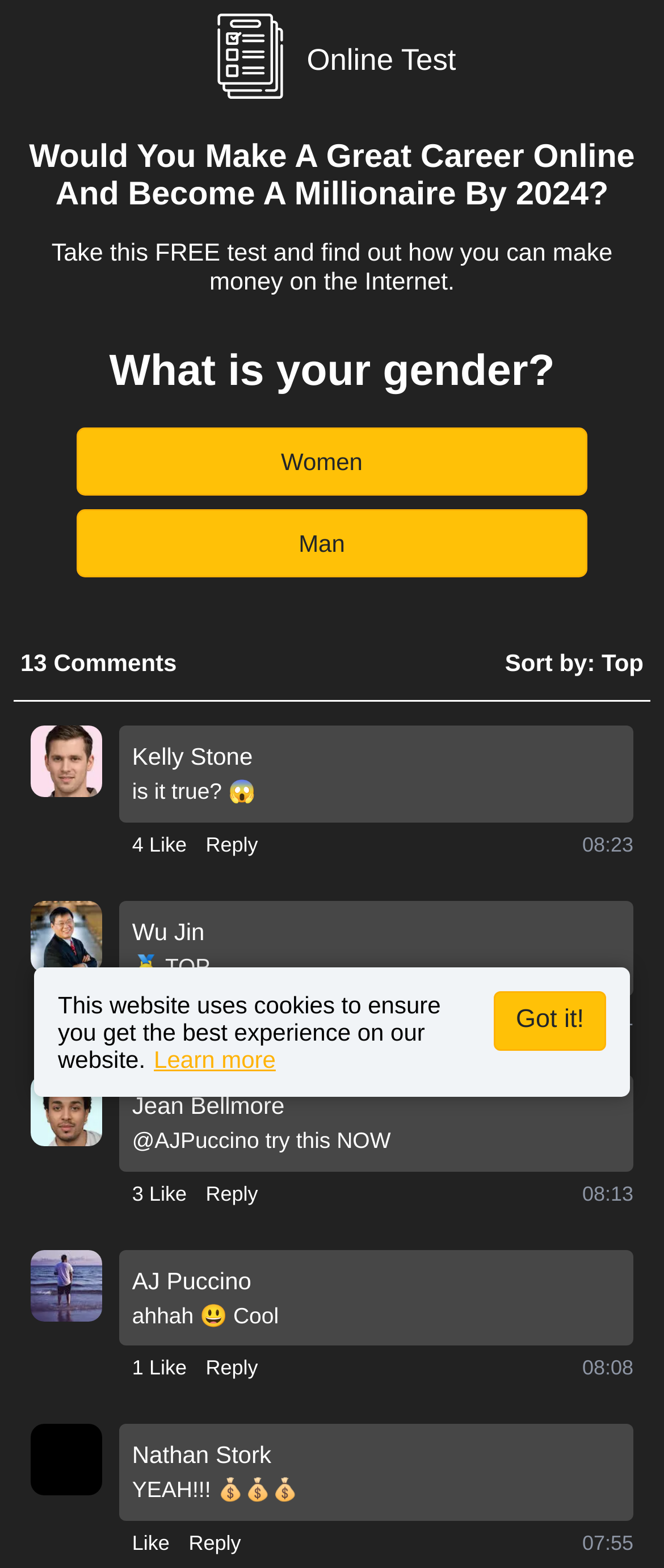Please determine and provide the text content of the webpage's heading.

Would You Make A Great Career Online And Become A Millionaire By 2024?